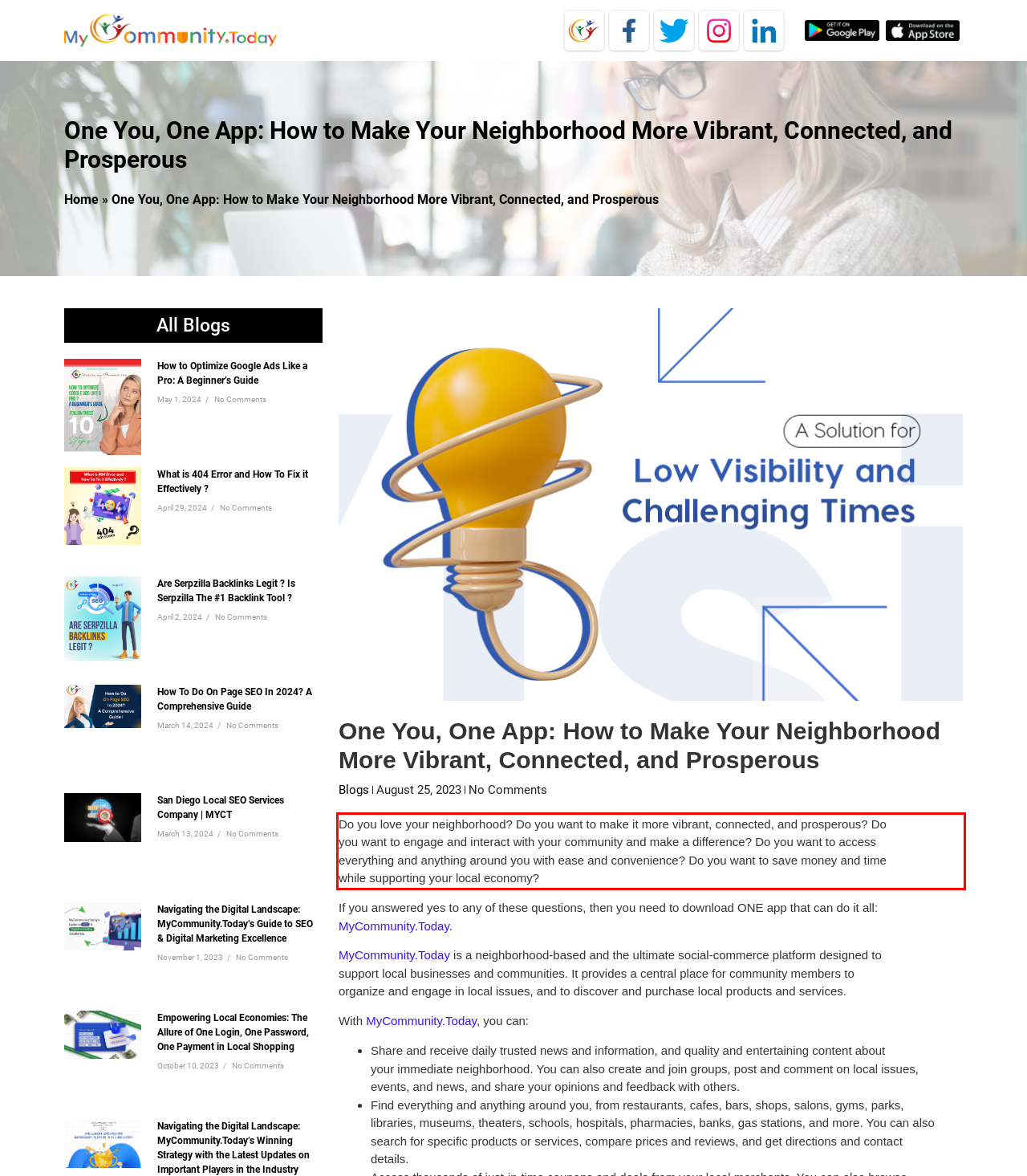Using the provided screenshot of a webpage, recognize the text inside the red rectangle bounding box by performing OCR.

Do you love your neighborhood? Do you want to make it more vibrant, connected, and prosperous? Do you want to engage and interact with your community and make a difference? Do you want to access everything and anything around you with ease and convenience? Do you want to save money and time while supporting your local economy?